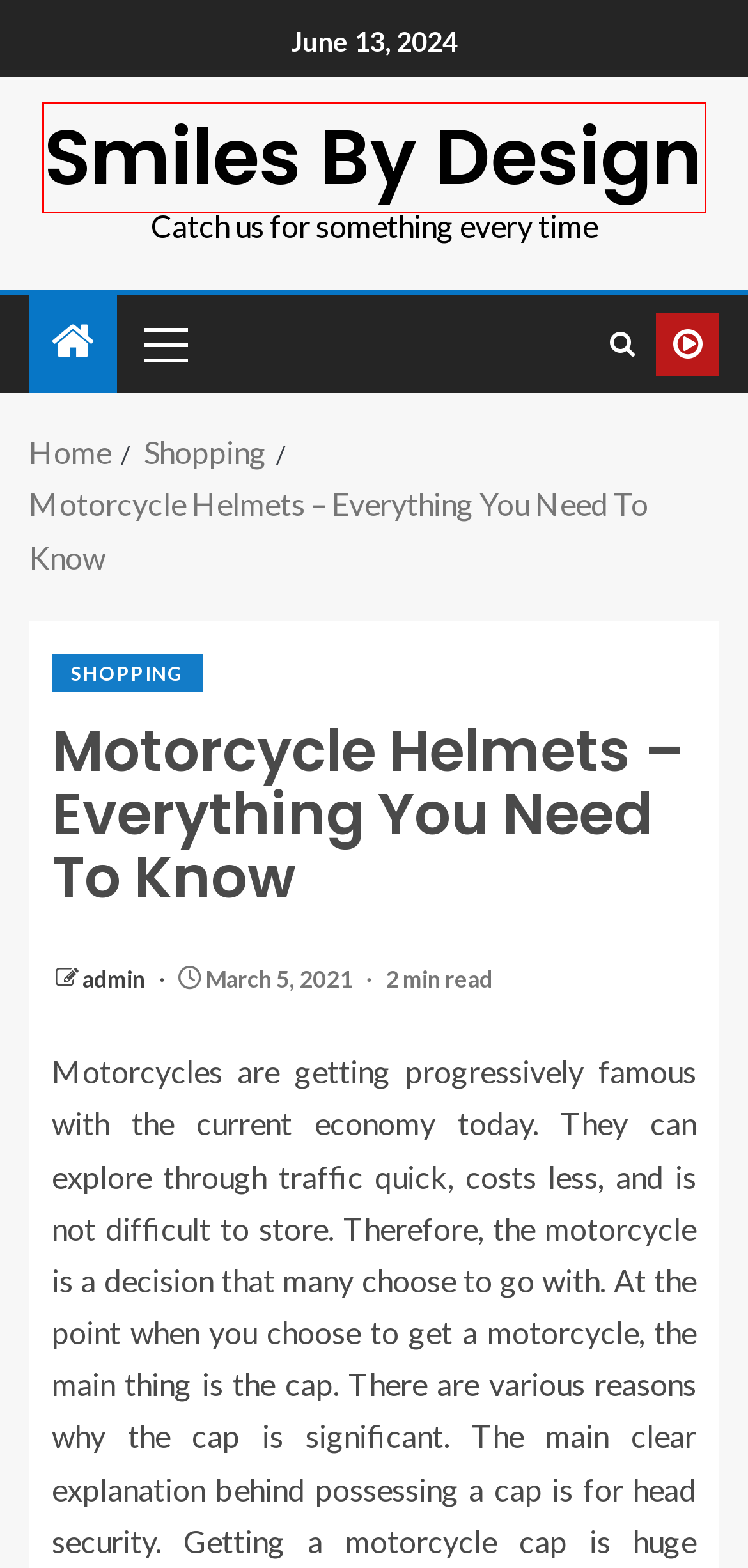You have been given a screenshot of a webpage with a red bounding box around a UI element. Select the most appropriate webpage description for the new webpage that appears after clicking the element within the red bounding box. The choices are:
A. Smiles By Design – Catch us for something every time
B. February 2021 – Smiles By Design
C. The Necessity of Using Online Accounting Software for Each Business – Smiles By Design
D. Shopping – Smiles By Design
E. July 2020 – Smiles By Design
F. May 2021 – Smiles By Design
G. admin – Smiles By Design
H. August 2020 – Smiles By Design

A